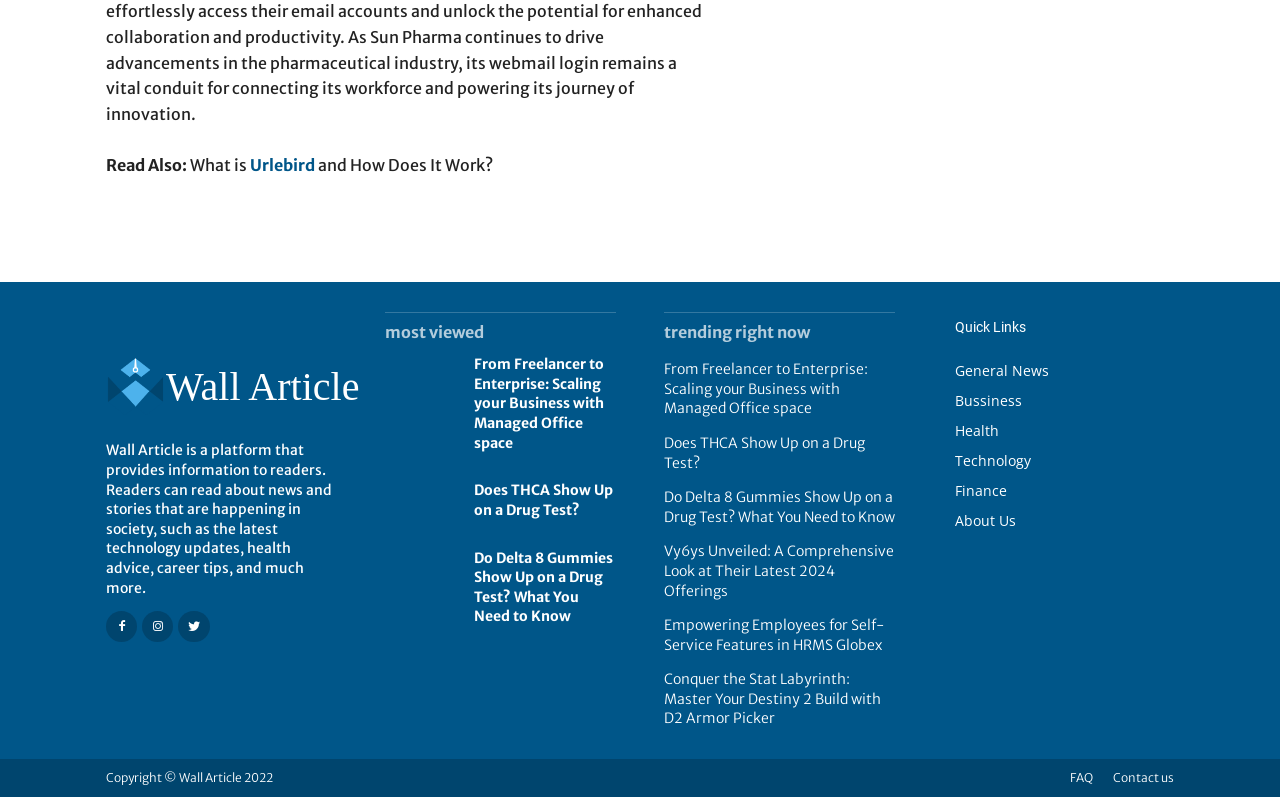Answer the question in a single word or phrase:
How many categories are available in the Quick Links section?

6